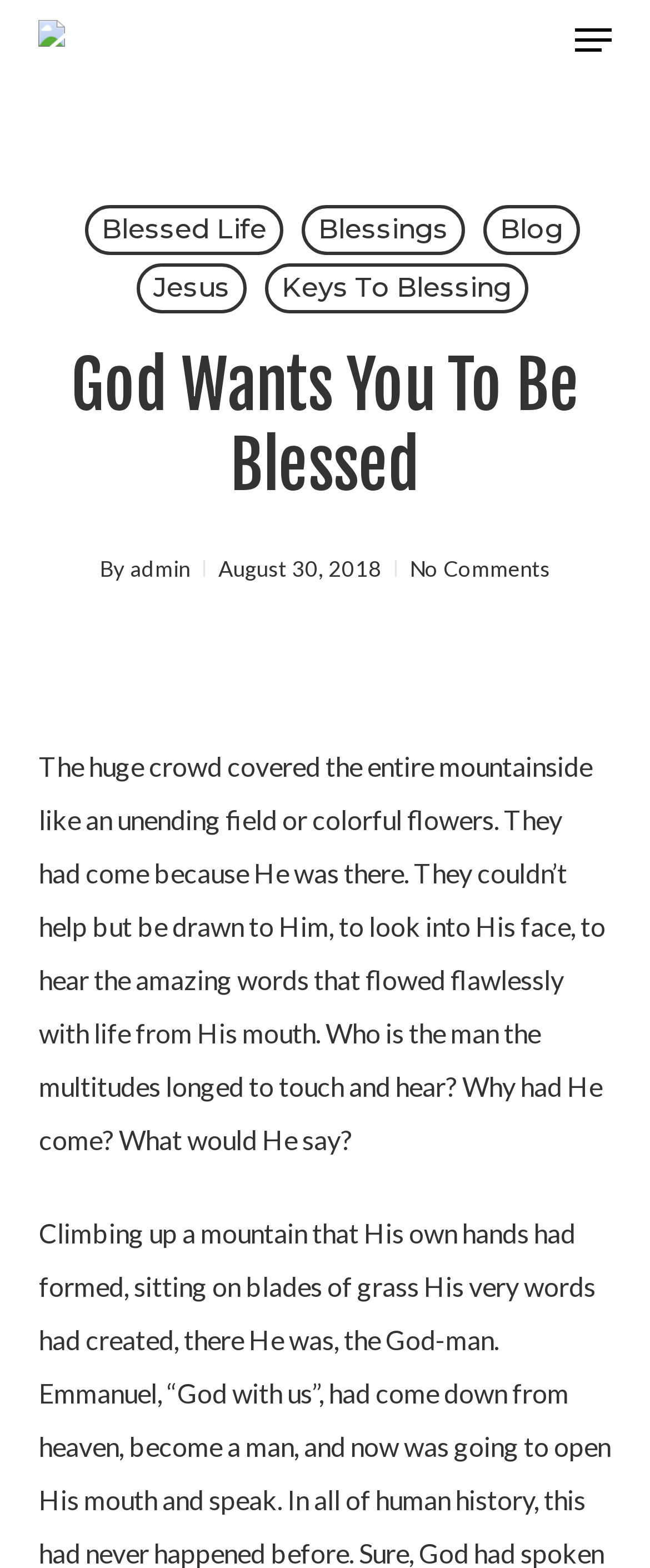What is the topic of the article? Please answer the question using a single word or phrase based on the image.

Jesus